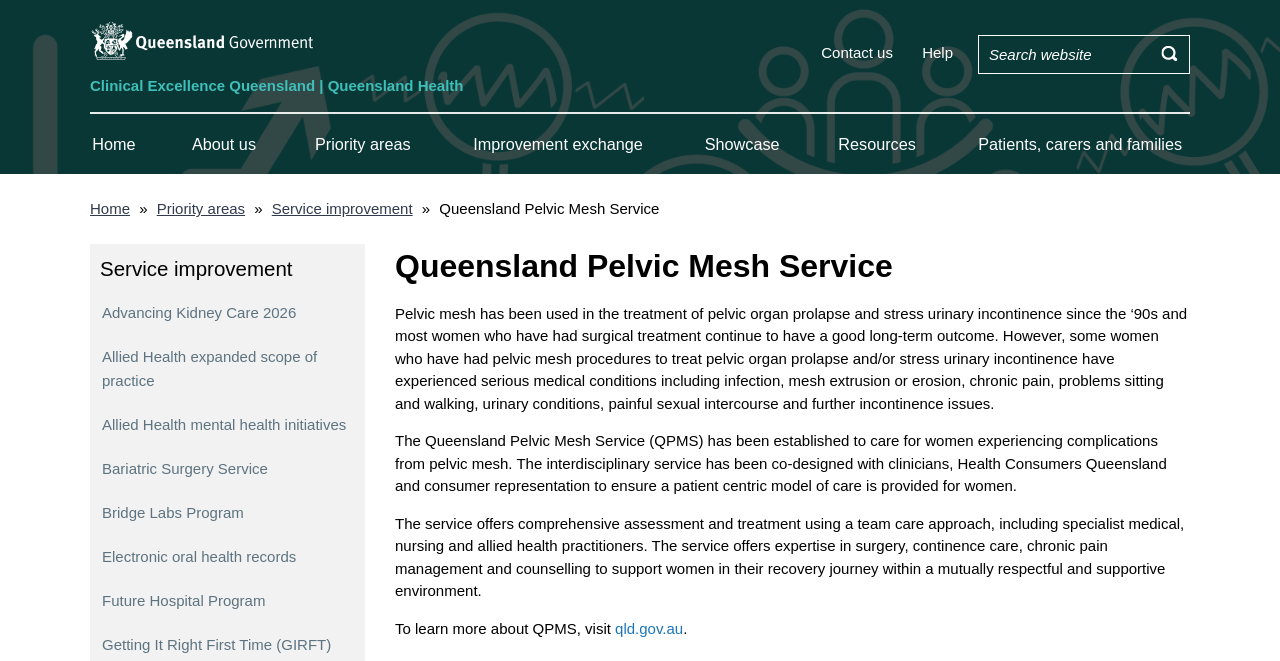What is the Queensland Pelvic Mesh Service for?
Answer the question based on the image using a single word or a brief phrase.

Women with pelvic mesh complications